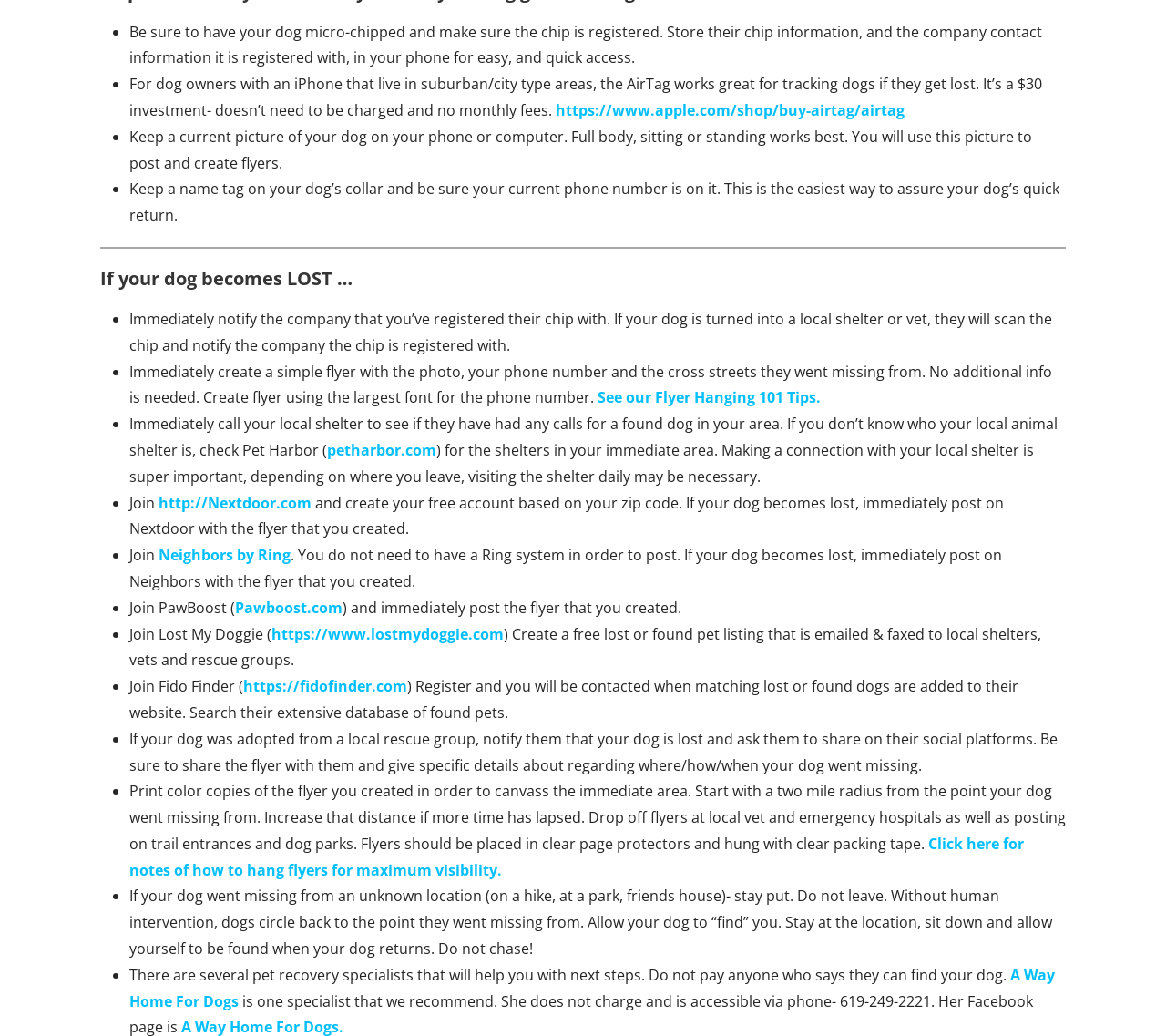Provide the bounding box coordinates of the HTML element this sentence describes: "https://fidofinder.com".

[0.209, 0.653, 0.349, 0.672]